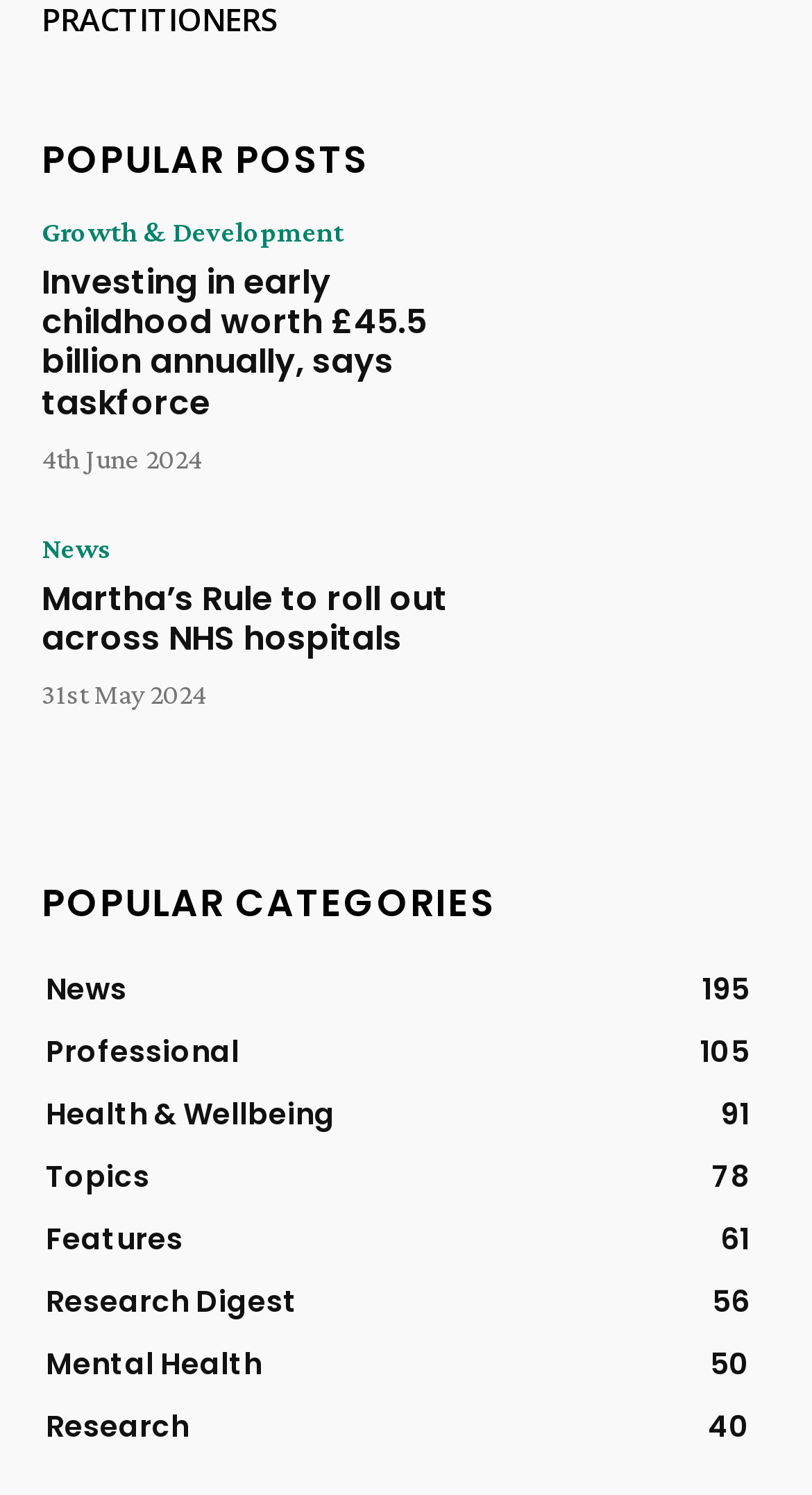Locate the bounding box coordinates of the element that should be clicked to execute the following instruction: "check research digest".

[0.056, 0.856, 0.367, 0.884]